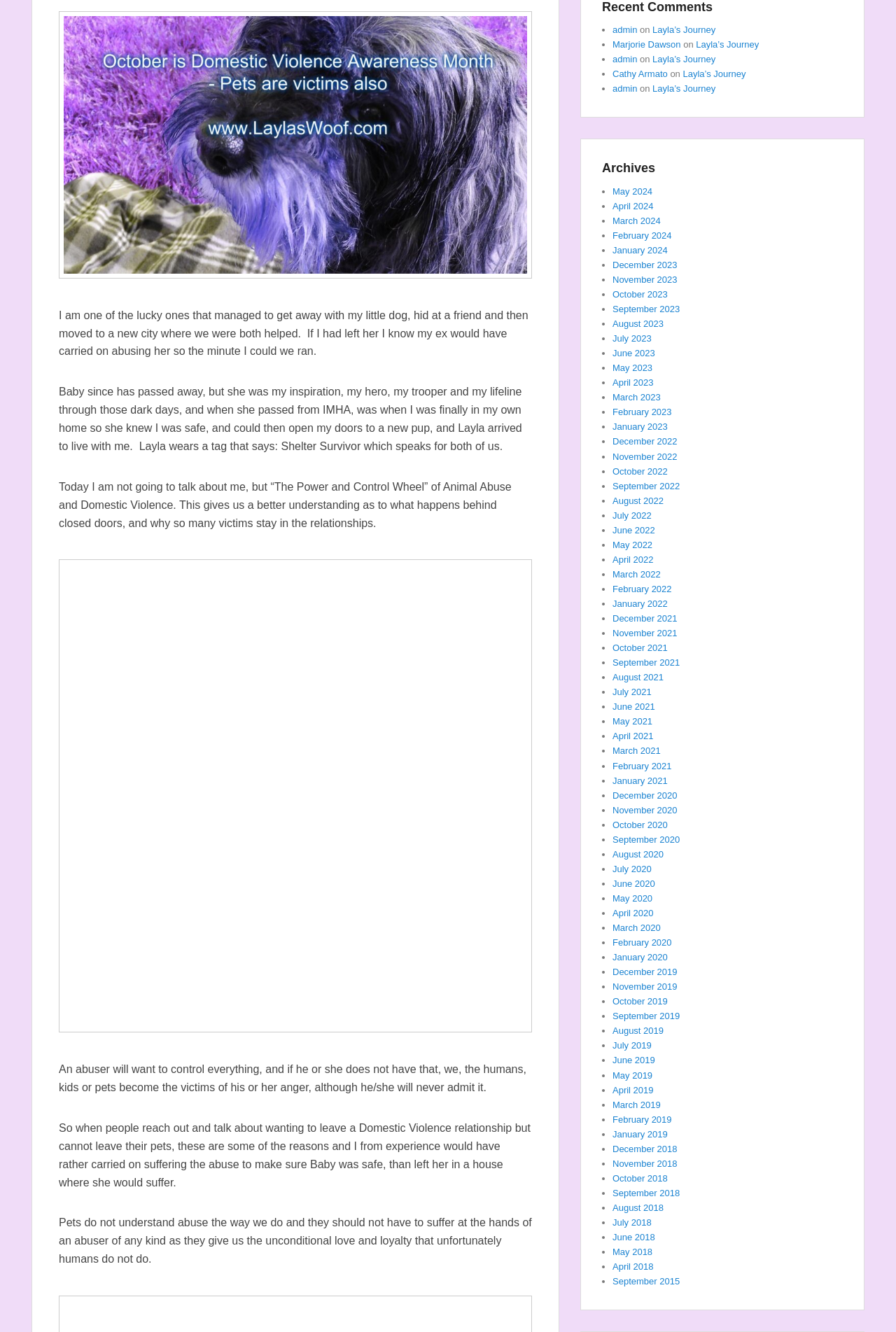Locate the bounding box coordinates of the region to be clicked to comply with the following instruction: "read archives from 'May 2024'". The coordinates must be four float numbers between 0 and 1, in the form [left, top, right, bottom].

[0.684, 0.14, 0.728, 0.147]